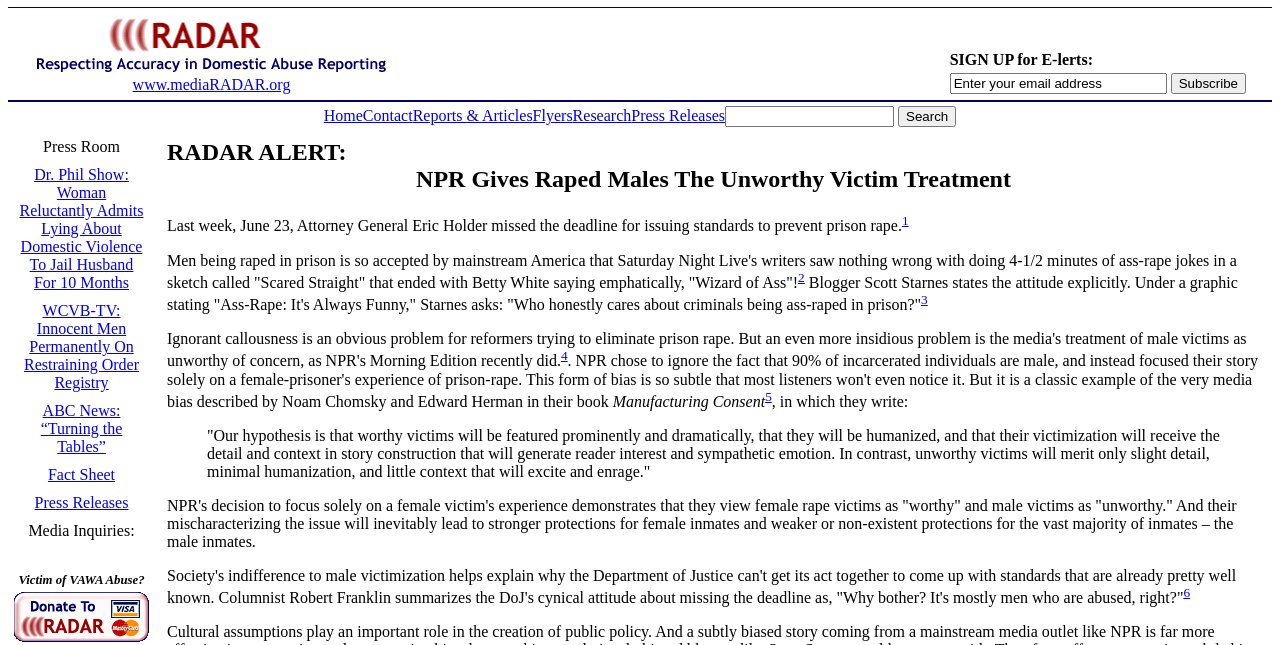Find the bounding box coordinates for the UI element that matches this description: "Research".

[0.447, 0.166, 0.493, 0.193]